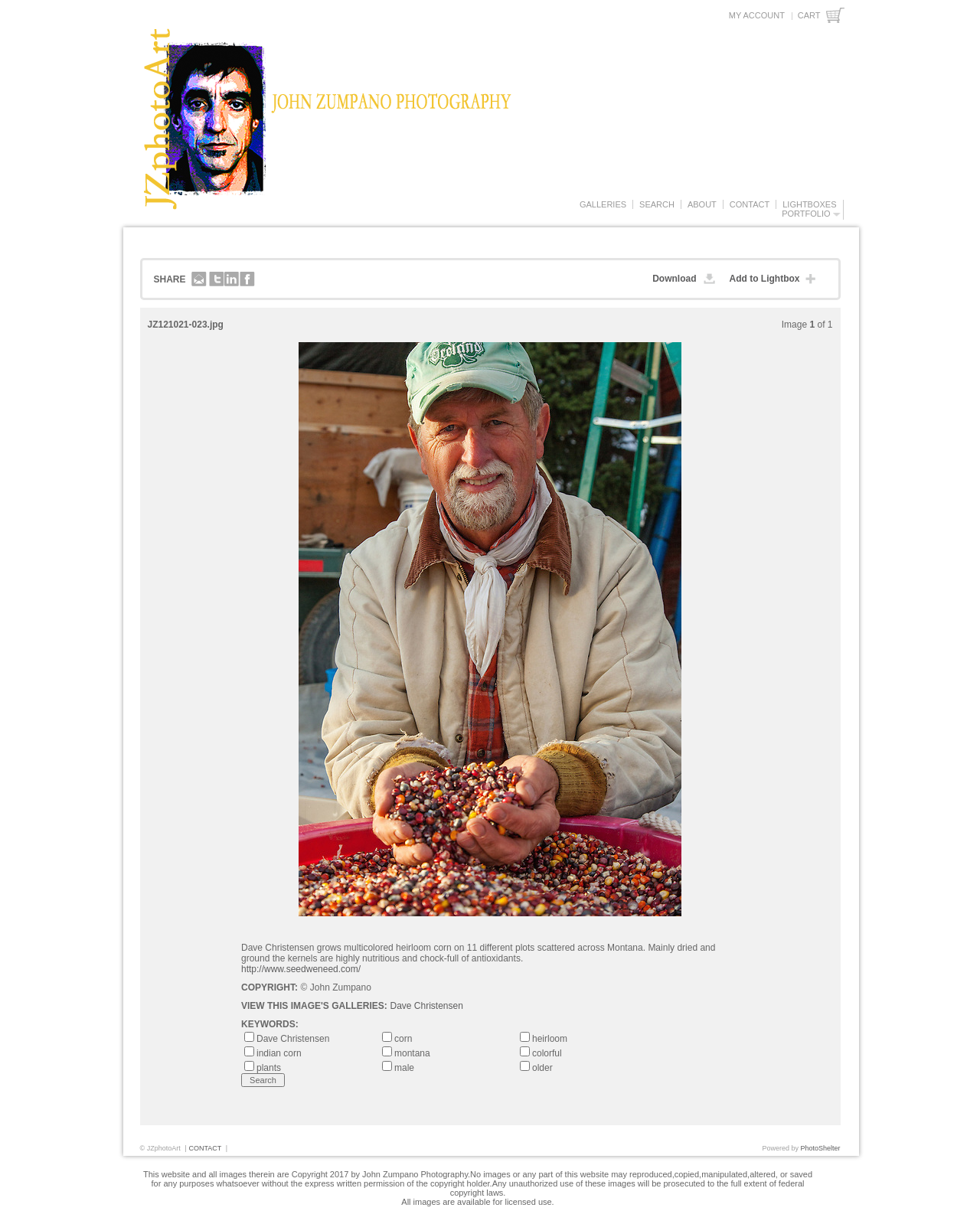What is the type of corn grown by Dave Christensen?
Please provide a single word or phrase based on the screenshot.

Heirloom corn